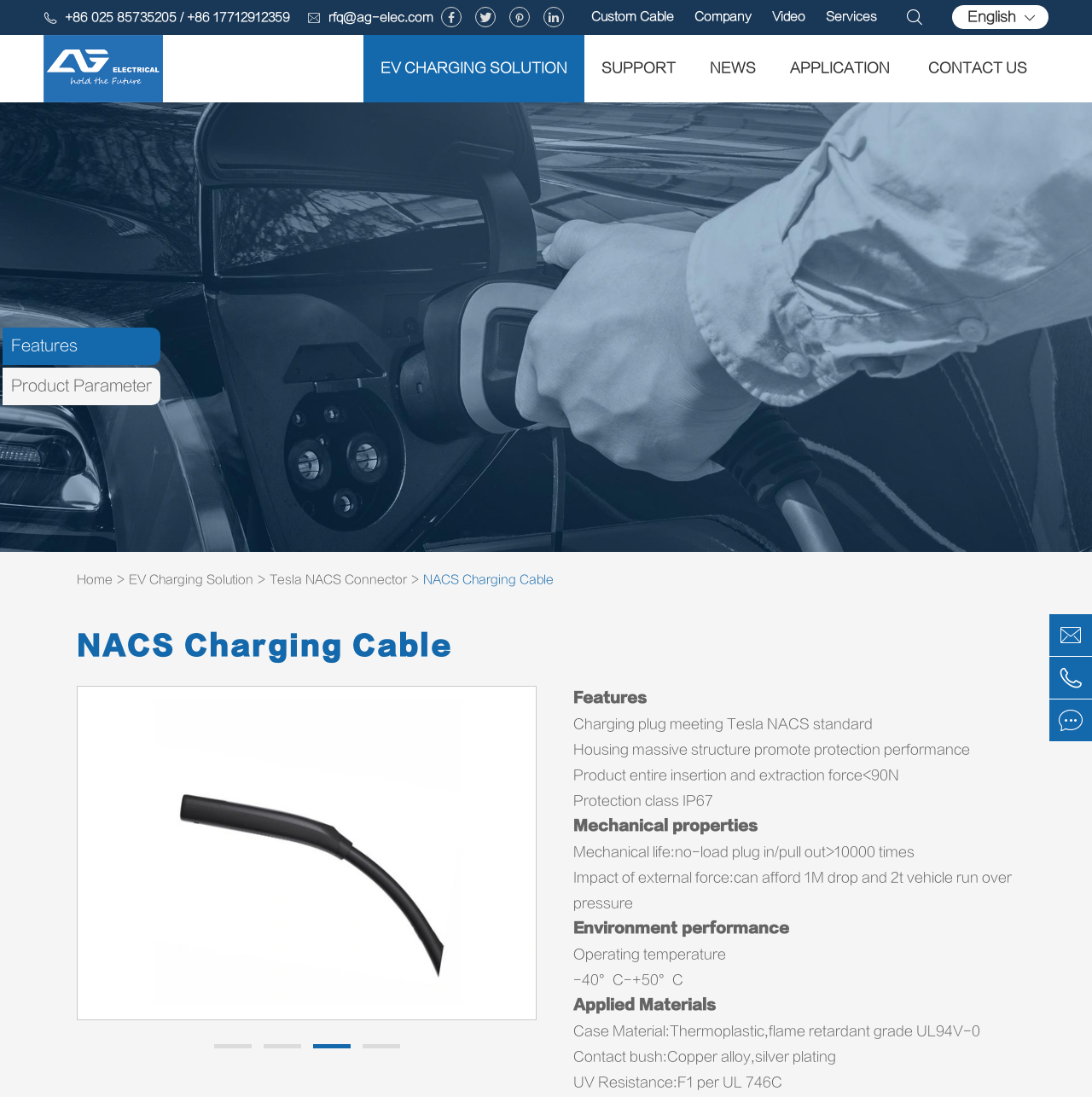Use a single word or phrase to answer the question: 
What types of EV charging cables are available?

Multiple types